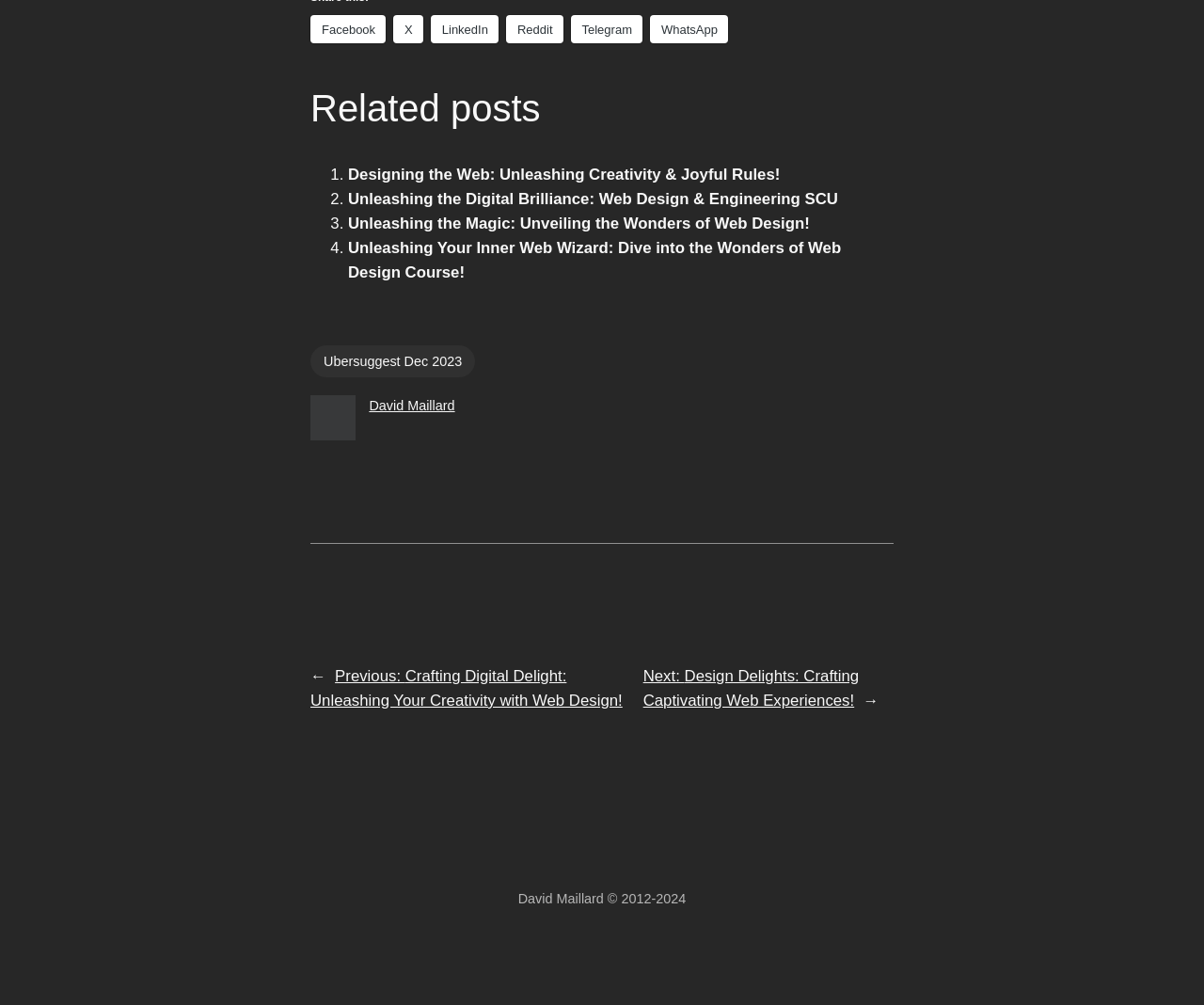Predict the bounding box coordinates of the area that should be clicked to accomplish the following instruction: "Go to previous post". The bounding box coordinates should consist of four float numbers between 0 and 1, i.e., [left, top, right, bottom].

[0.258, 0.664, 0.517, 0.706]